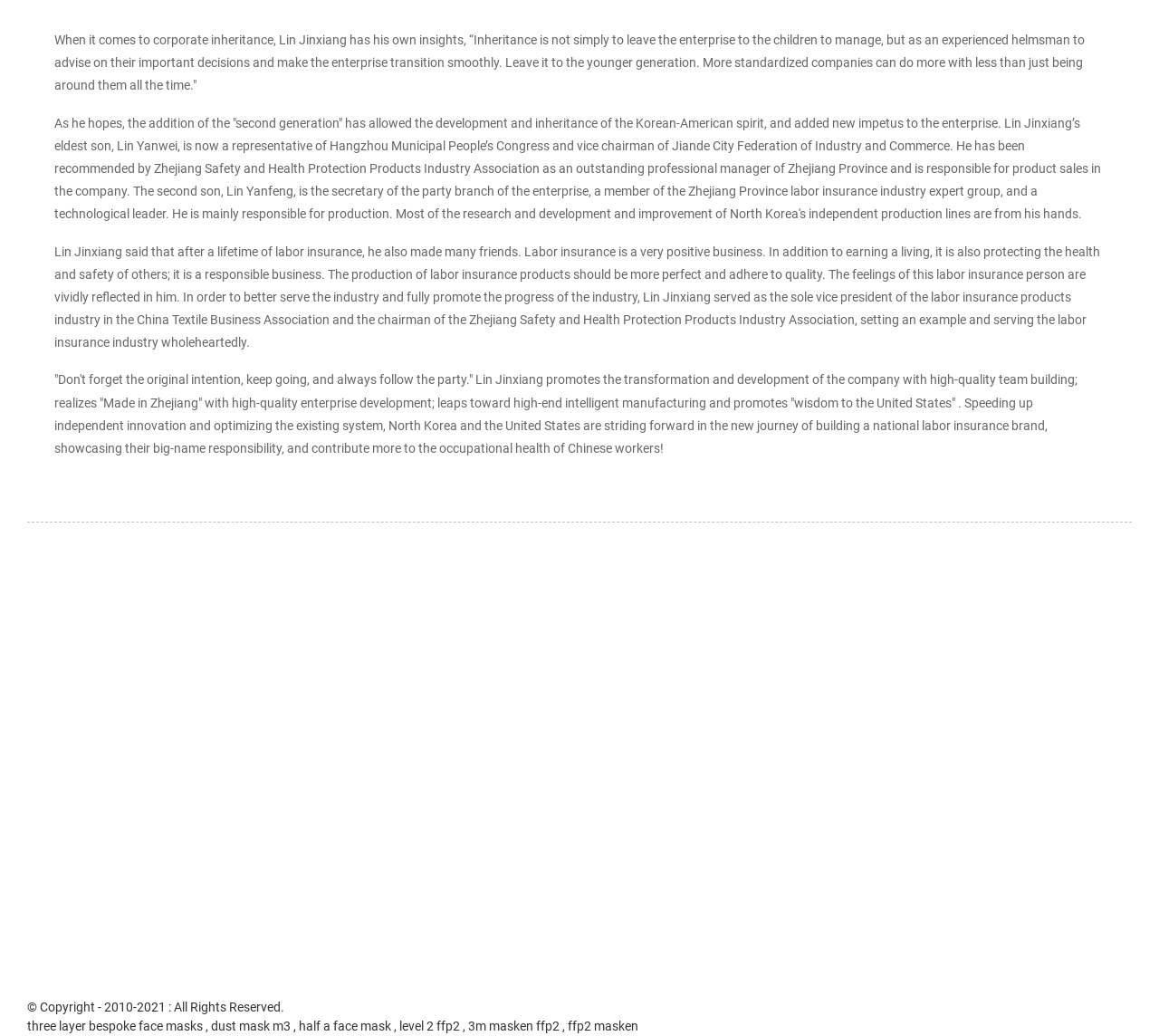Provide the bounding box coordinates of the HTML element described as: "ffp2 masken". The bounding box coordinates should be four float numbers between 0 and 1, i.e., [left, top, right, bottom].

[0.49, 0.984, 0.551, 0.998]